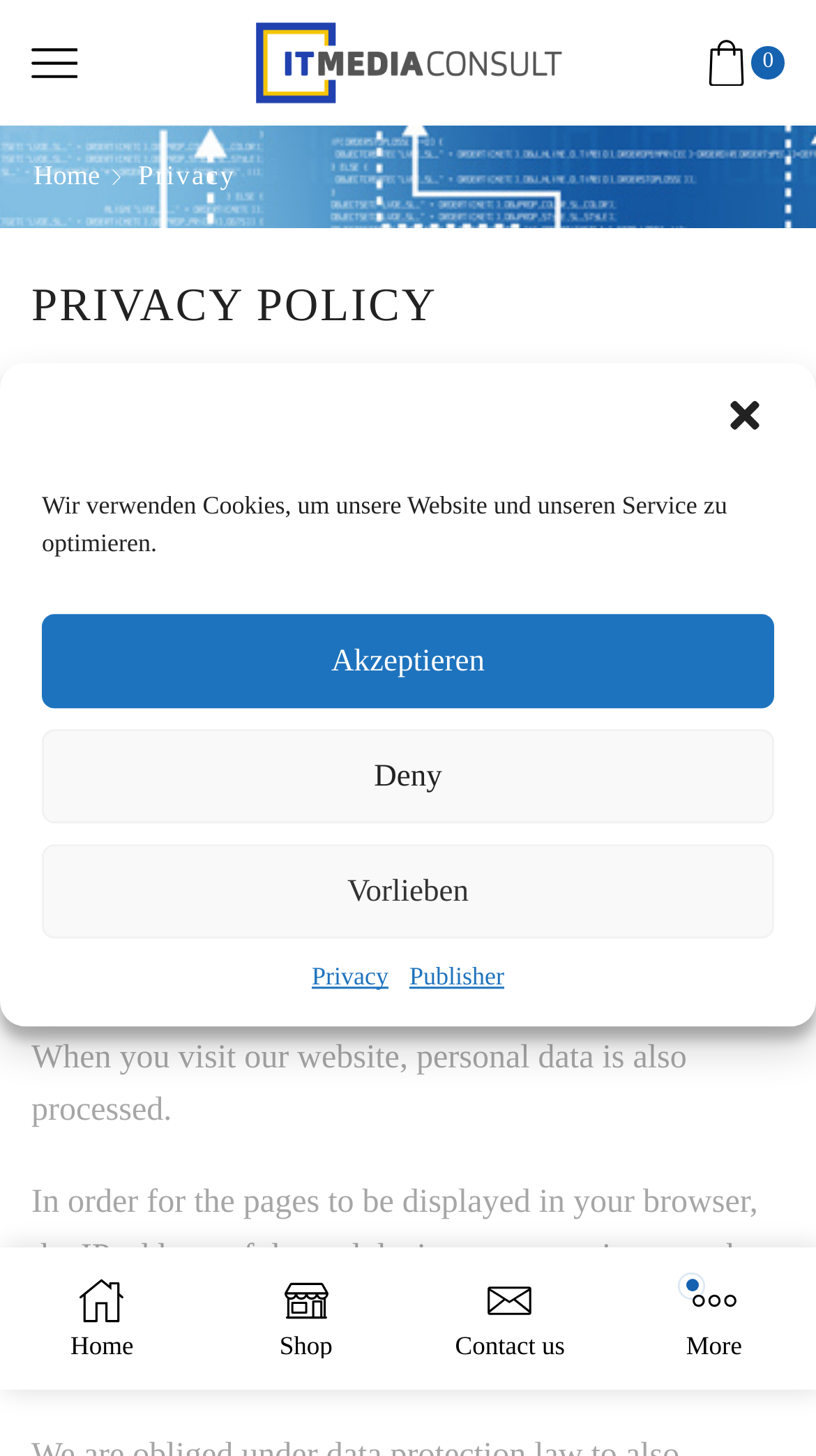Find the bounding box coordinates of the clickable region needed to perform the following instruction: "Click the 'Close dialog' button". The coordinates should be provided as four float numbers between 0 and 1, i.e., [left, top, right, bottom].

[0.887, 0.271, 0.949, 0.305]